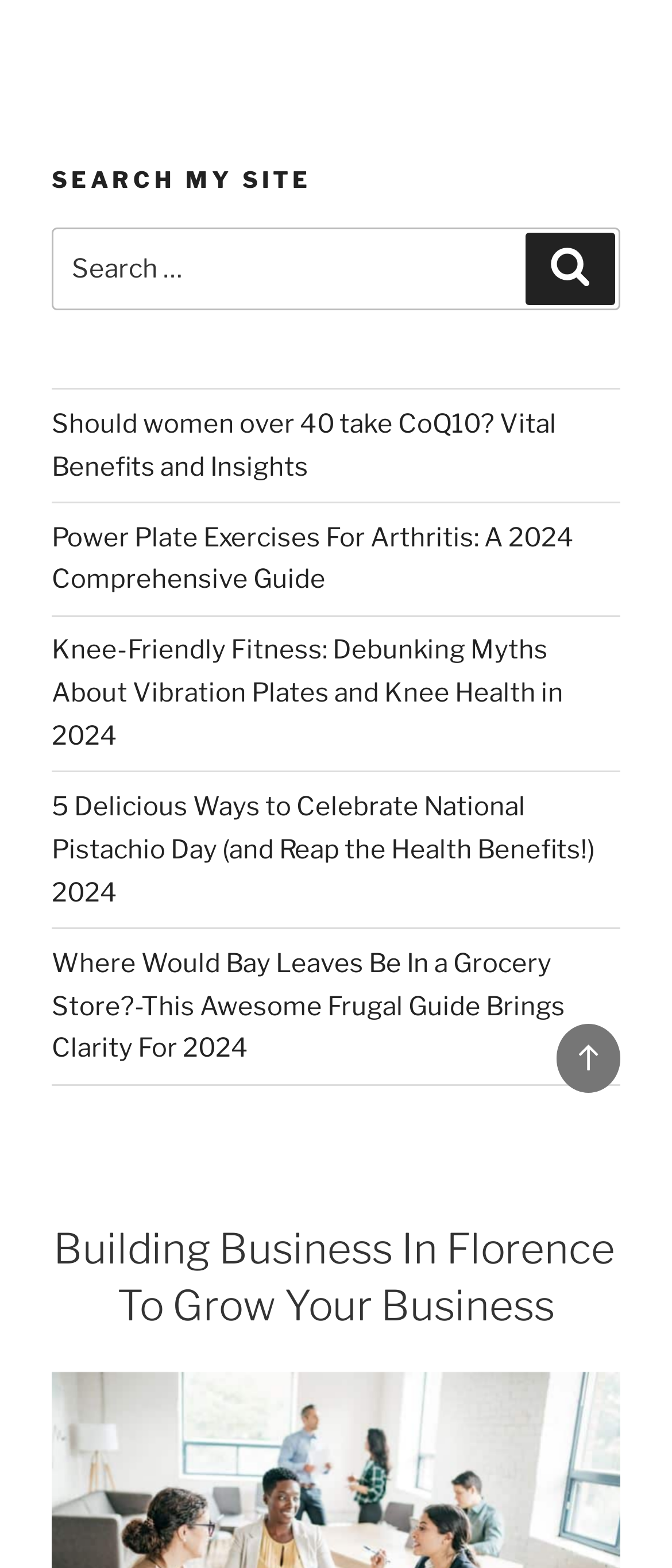Find the bounding box coordinates of the area to click in order to follow the instruction: "Click on the 'Search' button".

[0.782, 0.149, 0.915, 0.195]